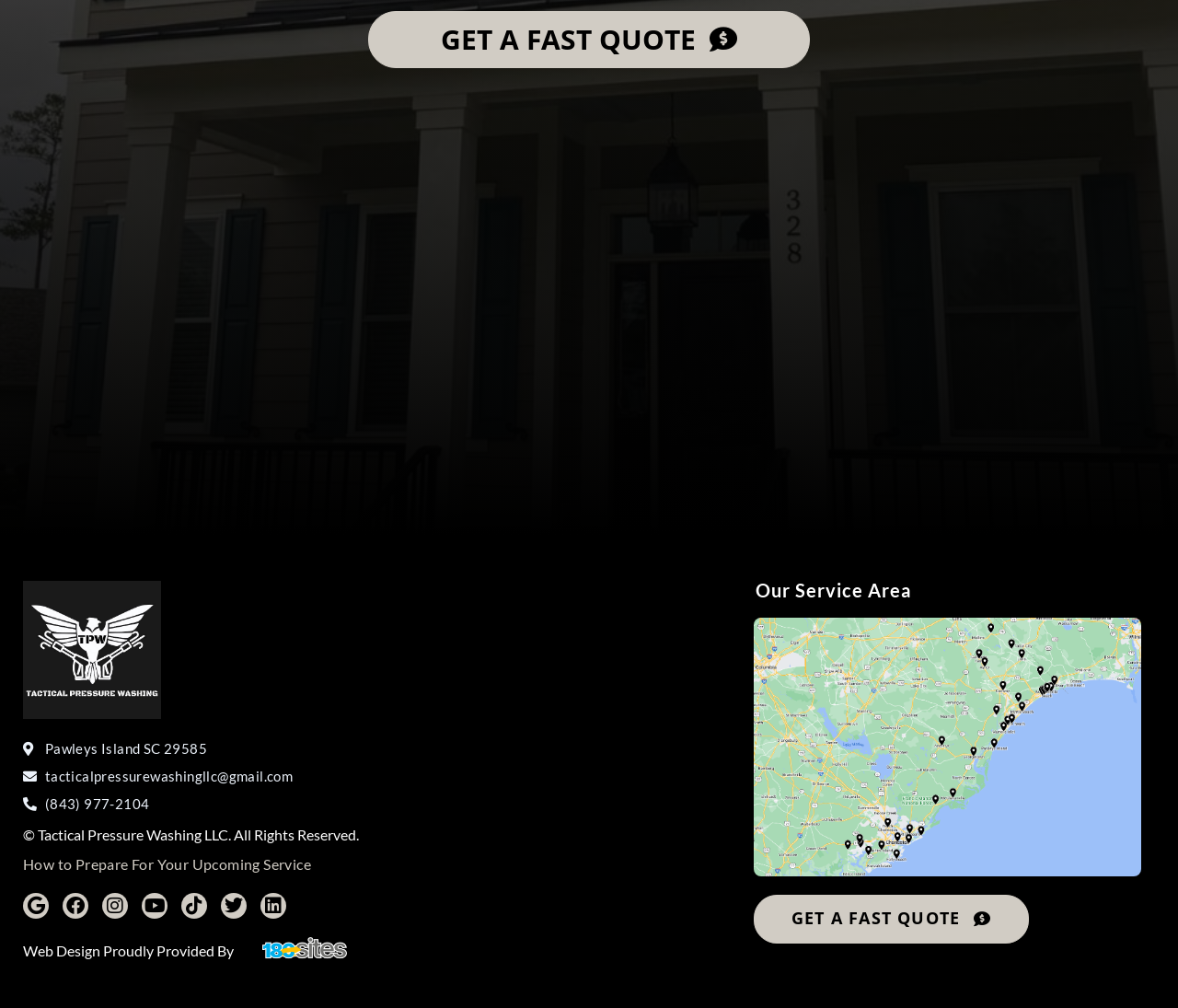What social media platforms does the company have?
Answer the question with a thorough and detailed explanation.

I found the social media platforms by looking at the link elements with icons and text at the bottom of the page, below the company's contact information.